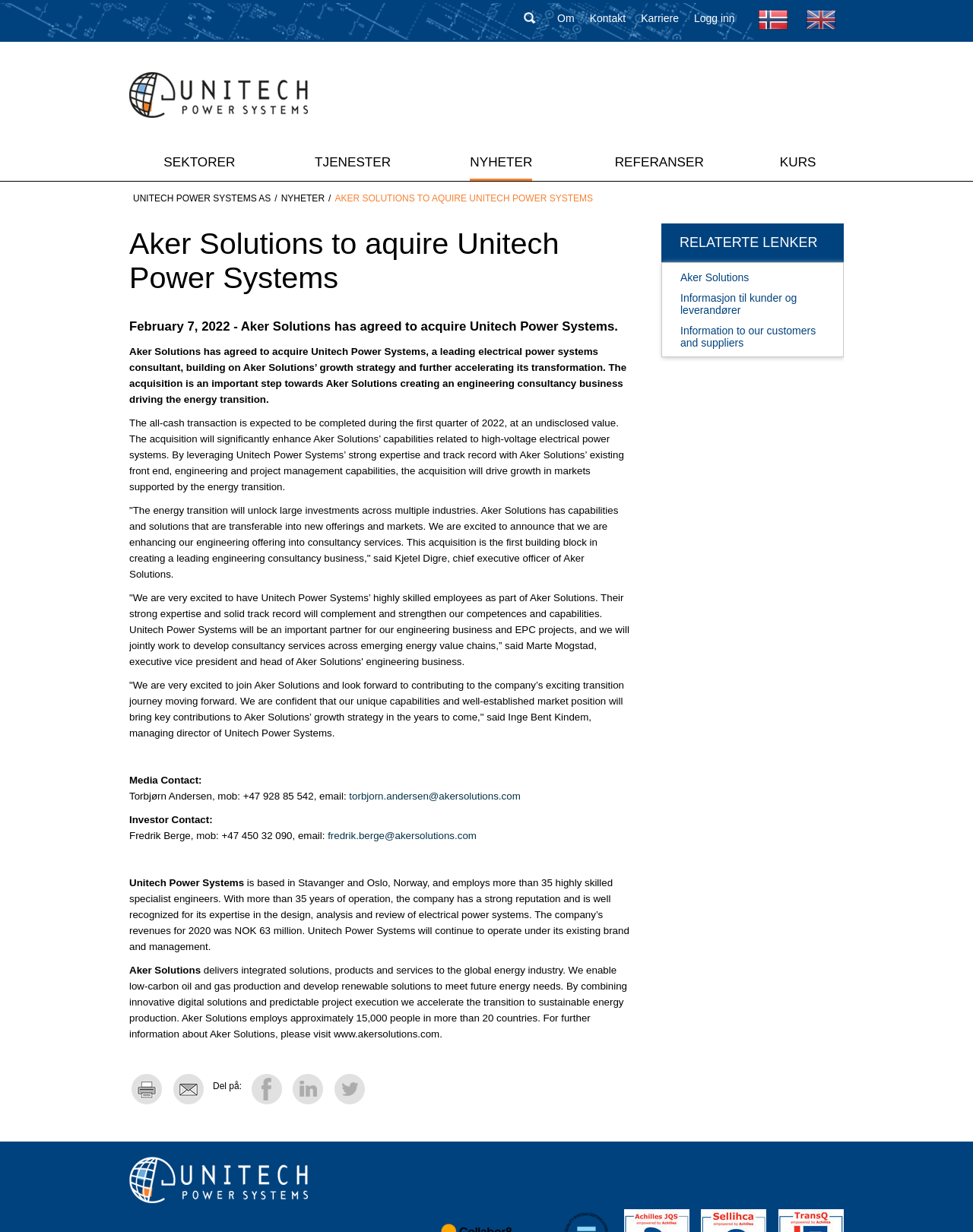Determine the bounding box coordinates of the clickable region to follow the instruction: "Click the Logg inn link".

[0.713, 0.01, 0.755, 0.02]